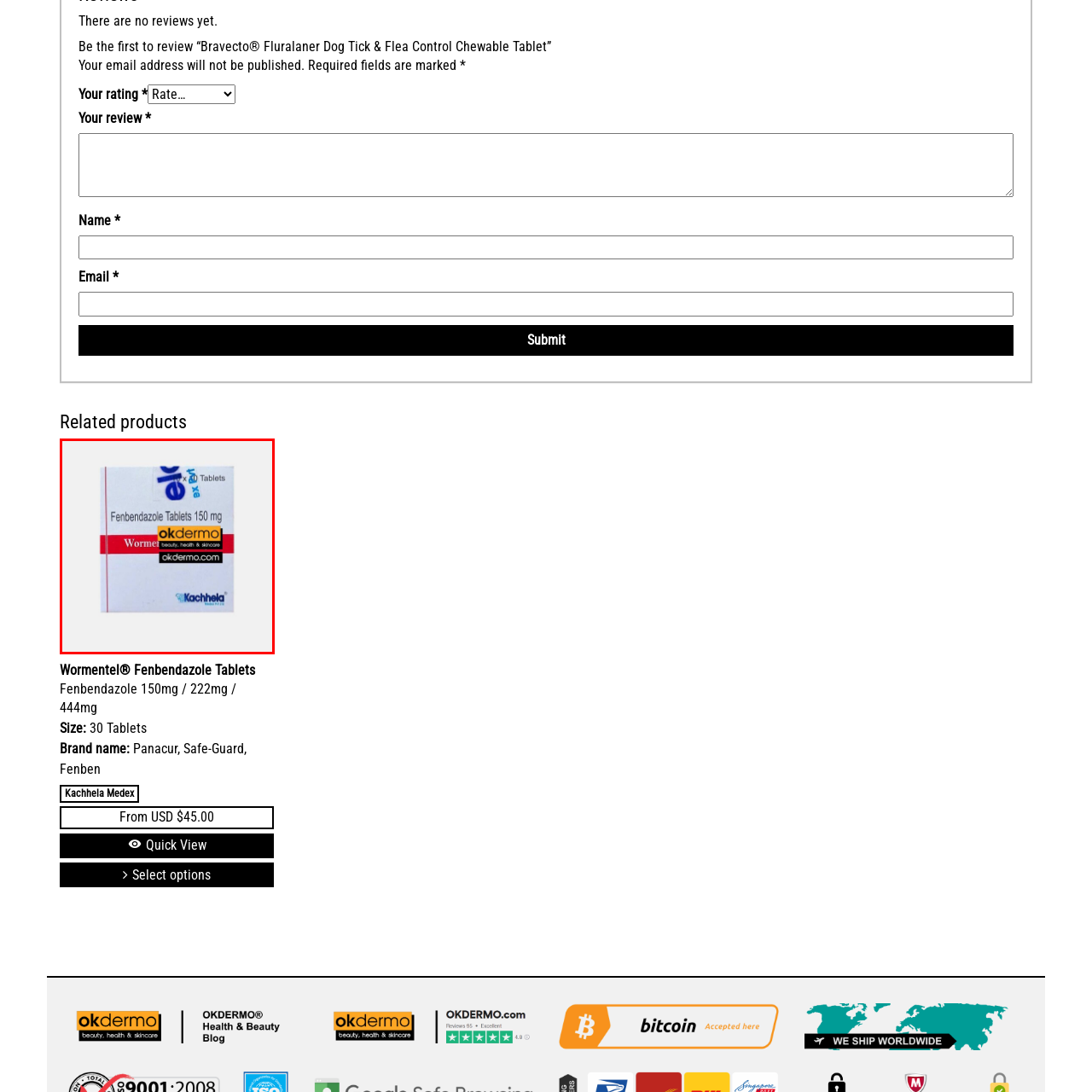Carefully describe the image located within the red boundary.

The image features a product box for "Fenbendazole Tablets," specifically highlighting the 150 mg dosage. The packaging is predominantly white with blue and red accents. The name "Wormentel" stands out prominently in red, alongside branding for "okdermo," which links to a website focused on beauty, health, and skincare. The box is branded by "Kachhela Medex Pvt Ltd," indicating the manufacturer. This medication is commonly used for veterinary purposes, particularly for deworming in pets.